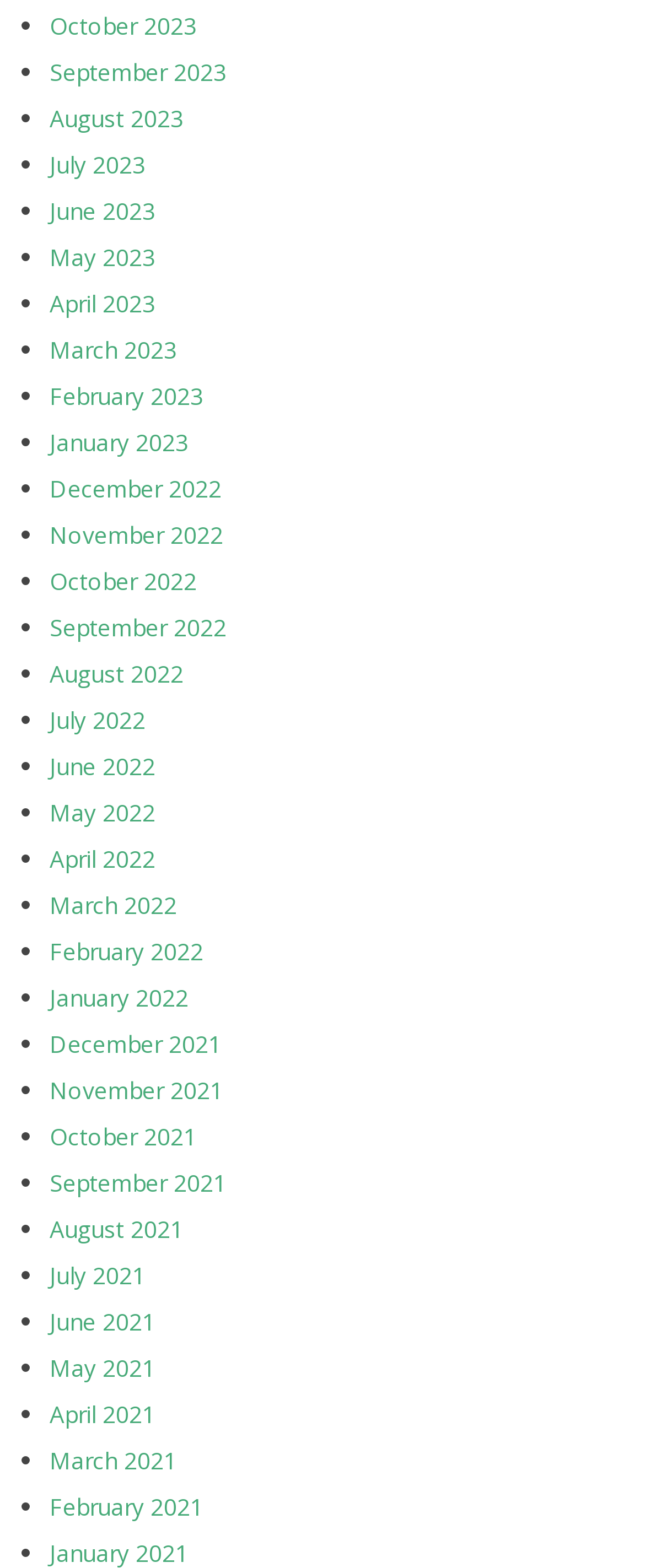Can you provide the bounding box coordinates for the element that should be clicked to implement the instruction: "Click on Contact Us"?

None